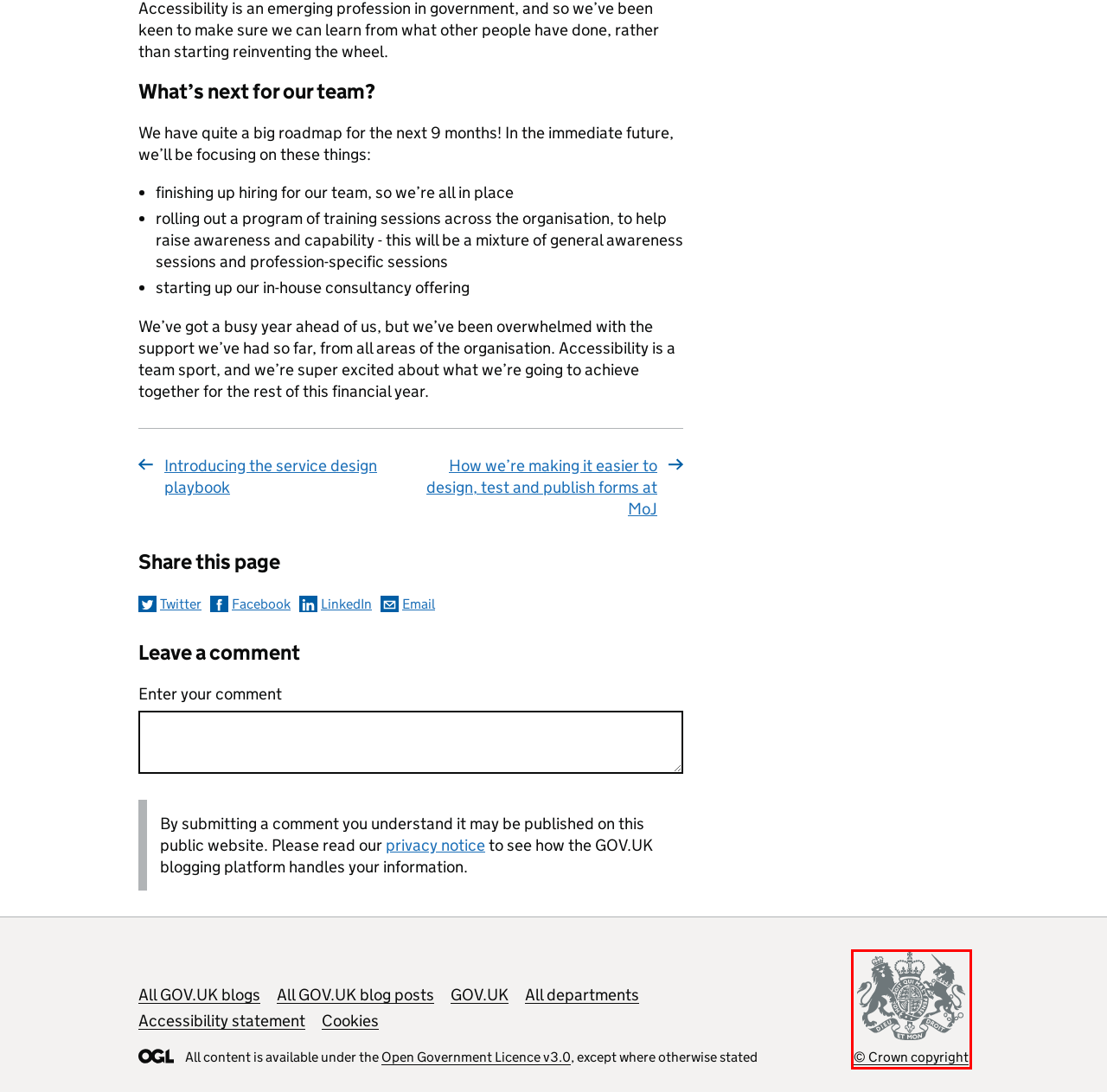You have a screenshot of a webpage, and a red bounding box highlights an element. Select the webpage description that best fits the new page after clicking the element within the bounding box. Options are:
A. Accessibility statement – GOV.UK blogs
B. Crown copyright - Re-using PSI
C. All posts – GOV.UK blogs
D. Open Government Licence
E. Introducing the service design playbook – Justice Digital
F. How we’re making it easier to design, test and publish forms at MoJ – Justice Digital
G. Cookies – GOV.UK blogs
H. Departments, agencies and public bodies - GOV.UK

B